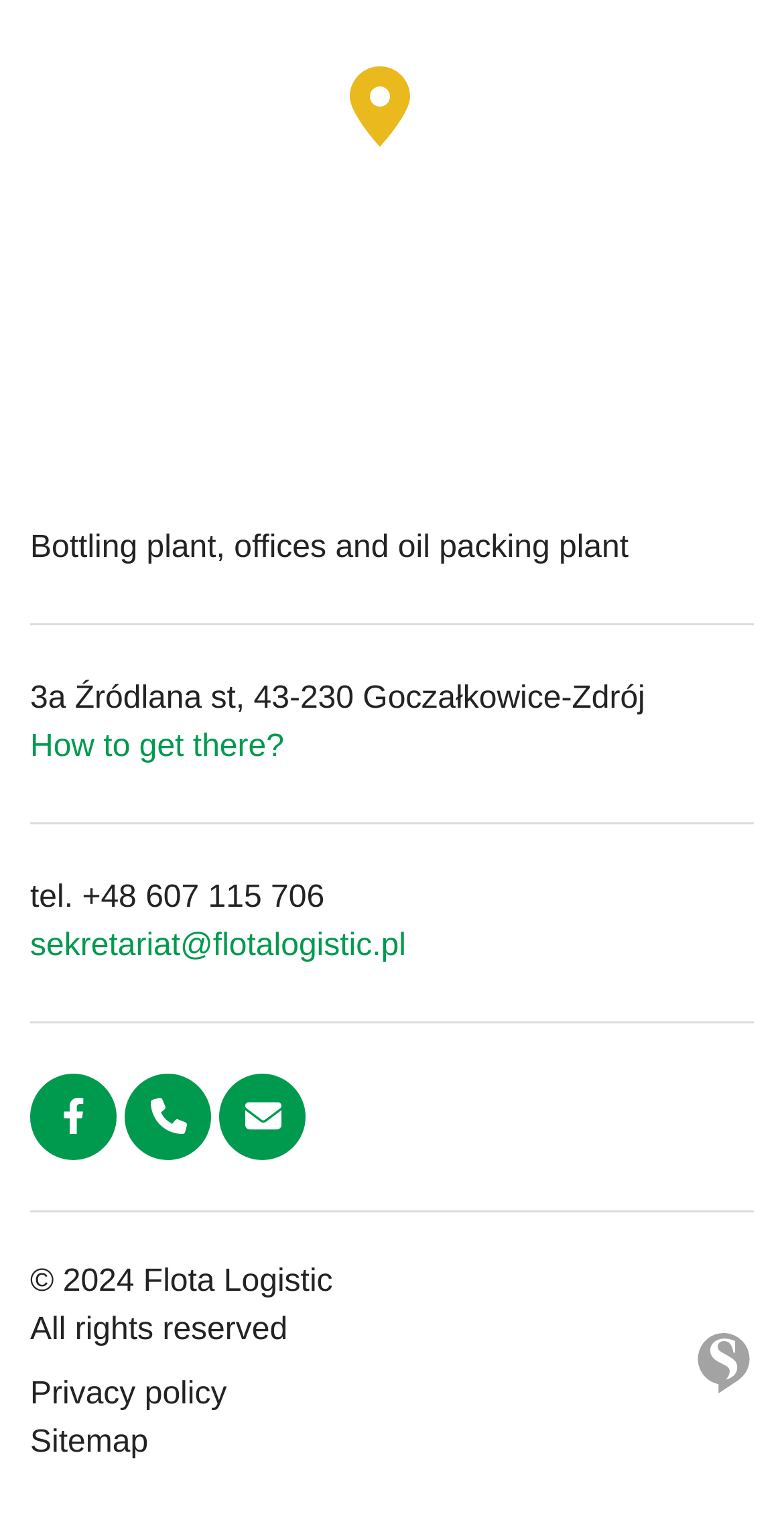Based on the image, provide a detailed response to the question:
What is the purpose of the 'How to get there?' link?

I inferred the purpose of the link by its text 'How to get there?' which suggests that it provides directions to the bottling plant or office location.